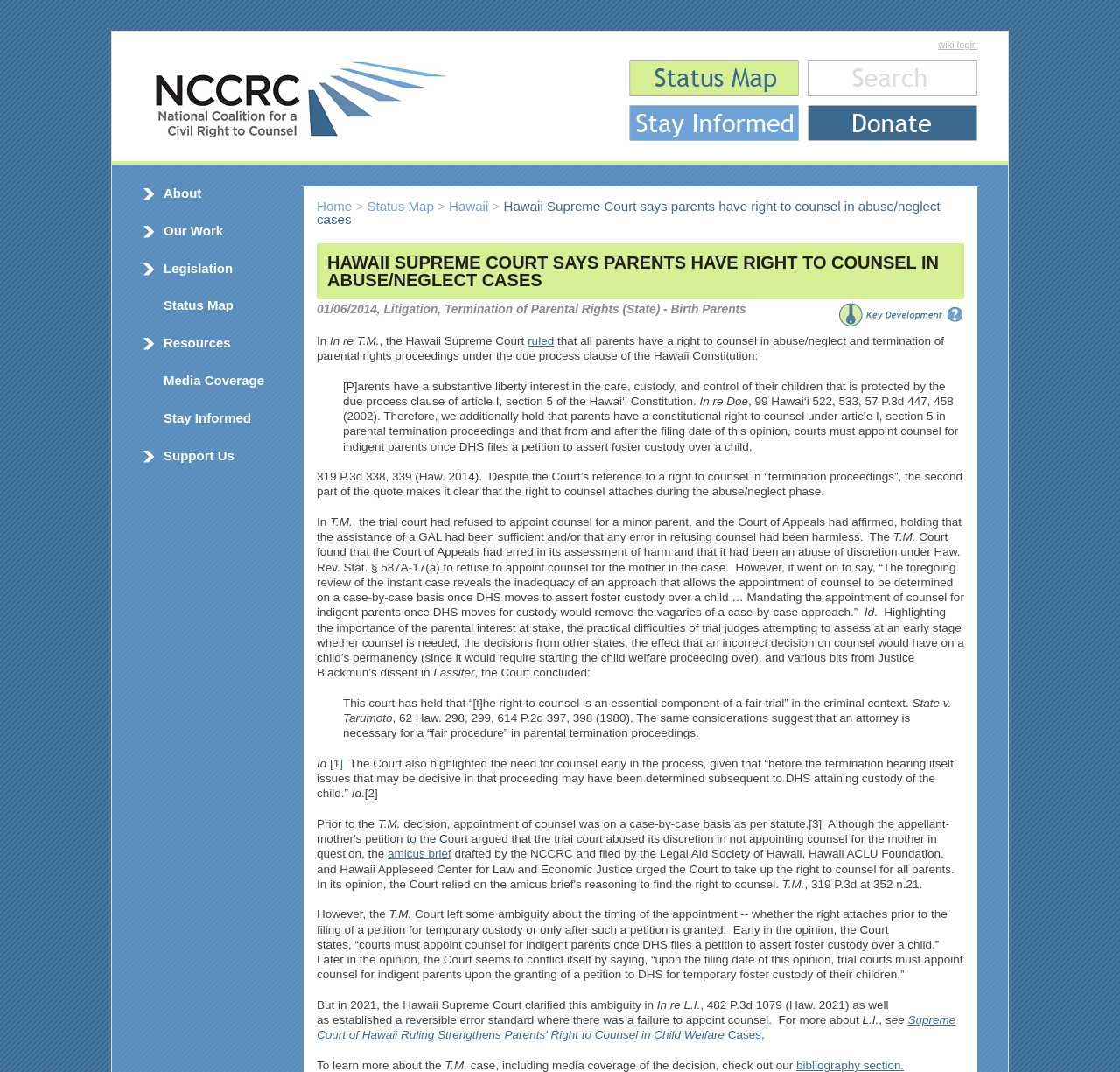Locate the bounding box coordinates of the clickable region to complete the following instruction: "Enter text in the search box."

[0.721, 0.056, 0.873, 0.09]